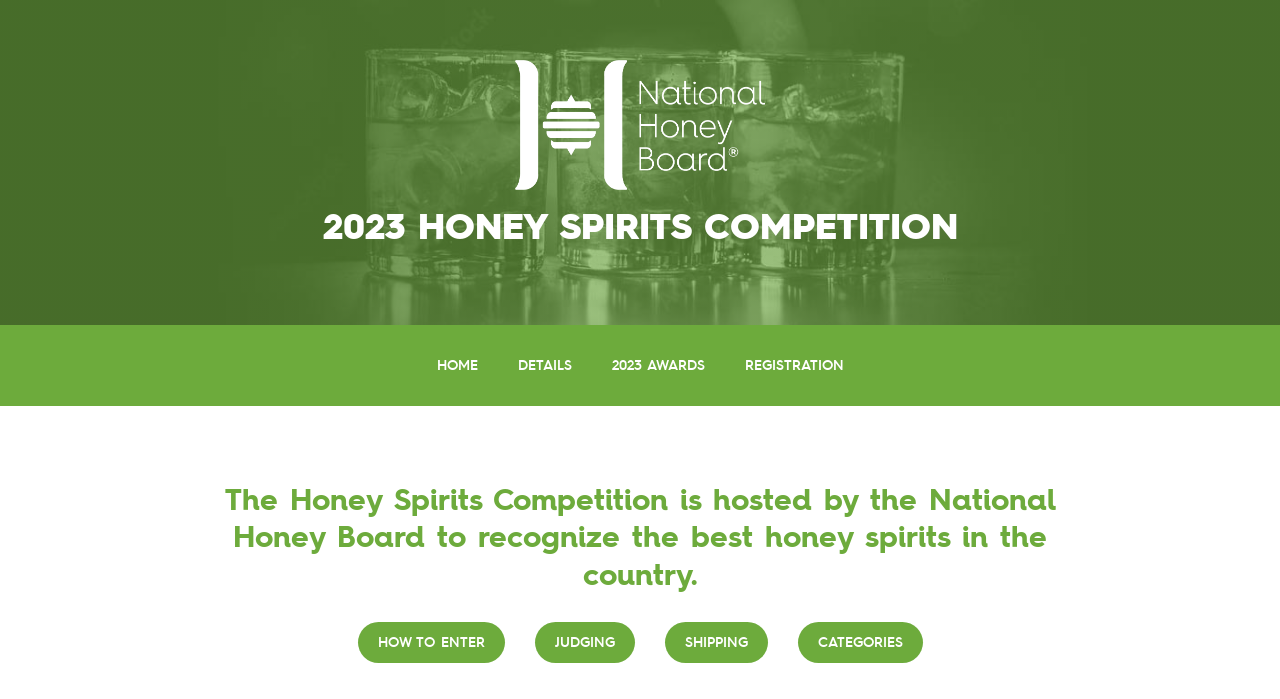Find the UI element described as: "2023 Awards" and predict its bounding box coordinates. Ensure the coordinates are four float numbers between 0 and 1, [left, top, right, bottom].

[0.462, 0.507, 0.566, 0.537]